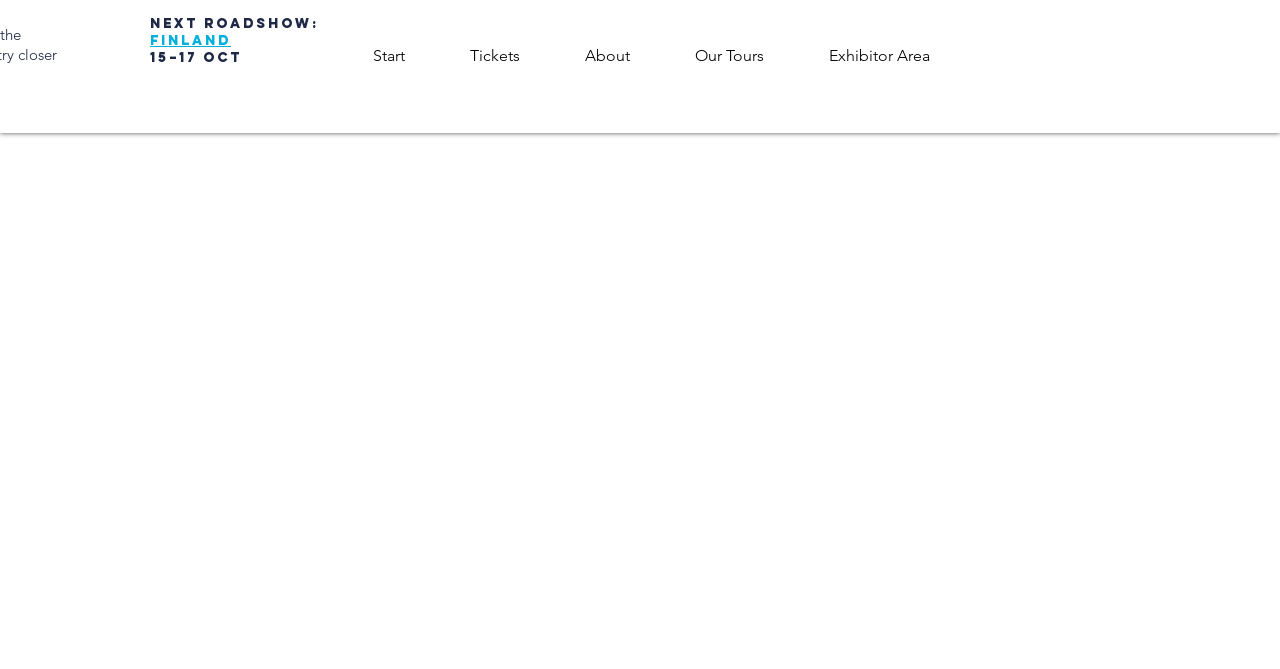Is the 'About' link a generic element?
Give a one-word or short phrase answer based on the image.

Yes